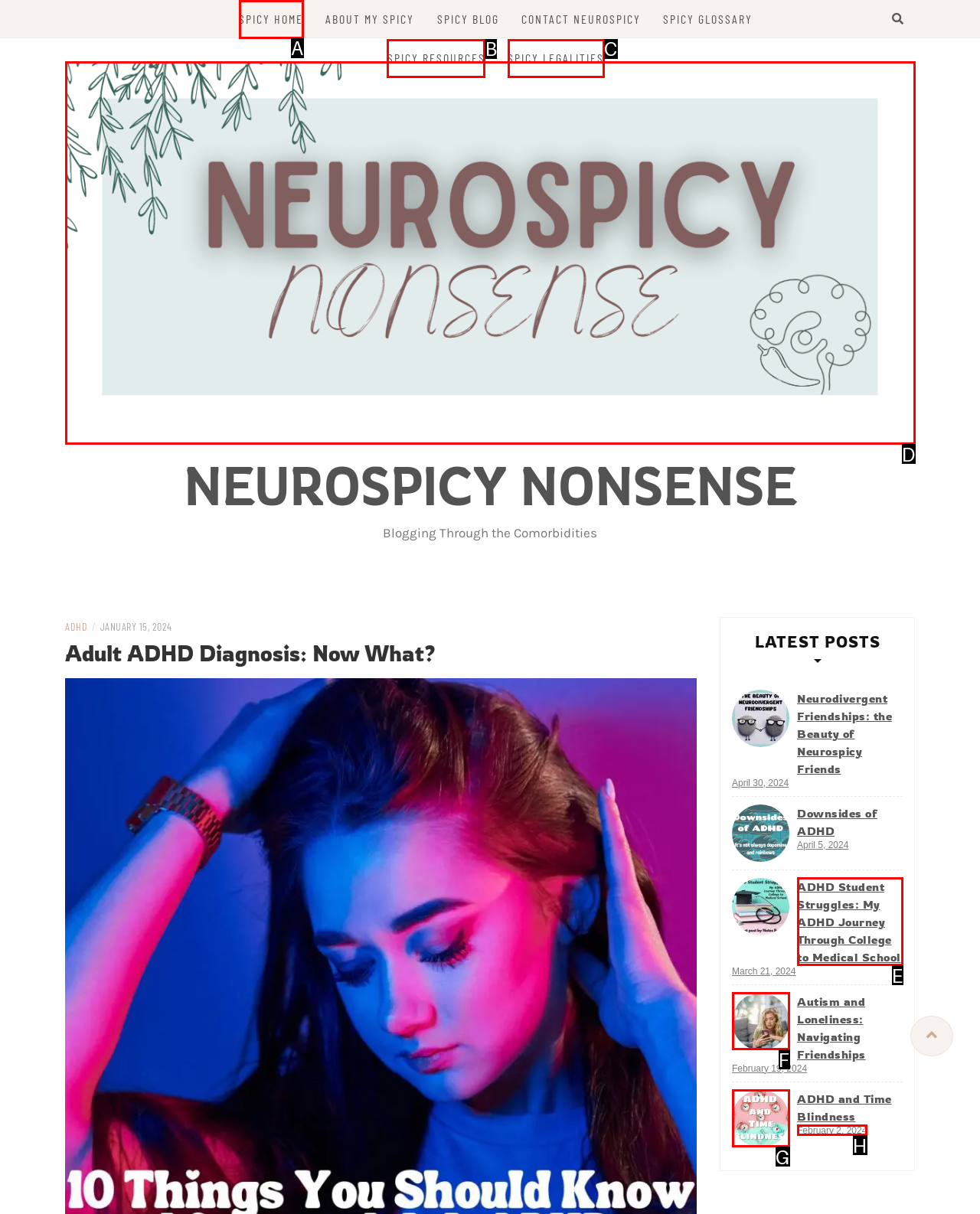Match the HTML element to the given description: parent_node: Website name="url" placeholder="Website"
Indicate the option by its letter.

None